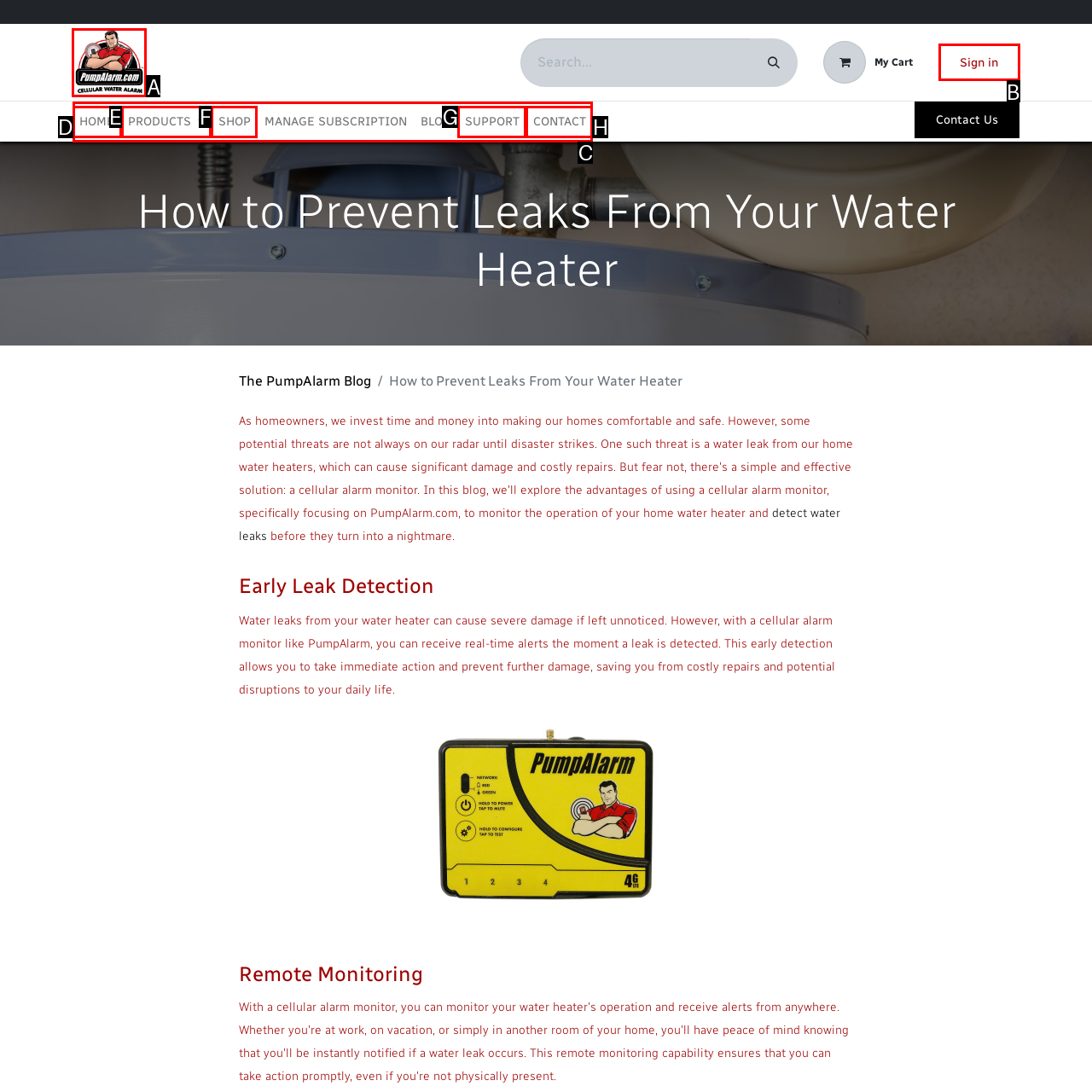Among the marked elements in the screenshot, which letter corresponds to the UI element needed for the task: Click the logo of PumpAlarm?

A